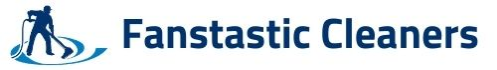Explain in detail what you see in the image.

The image features the logo of "Fantastic Cleaners," a professional cleaning service. The logo prominently displays the company name in a bold blue font, accompanied by an illustration of a figure using cleaning equipment. This image encapsulates the brand's focus on providing high-quality cleaning solutions tailored to various needs, emphasizing their expertise in office cleaning and maintenance. The clean design and vibrant colors reflect the company's commitment to cleanliness and professionalism, making it easily recognizable to clients seeking reliable cleaning services.